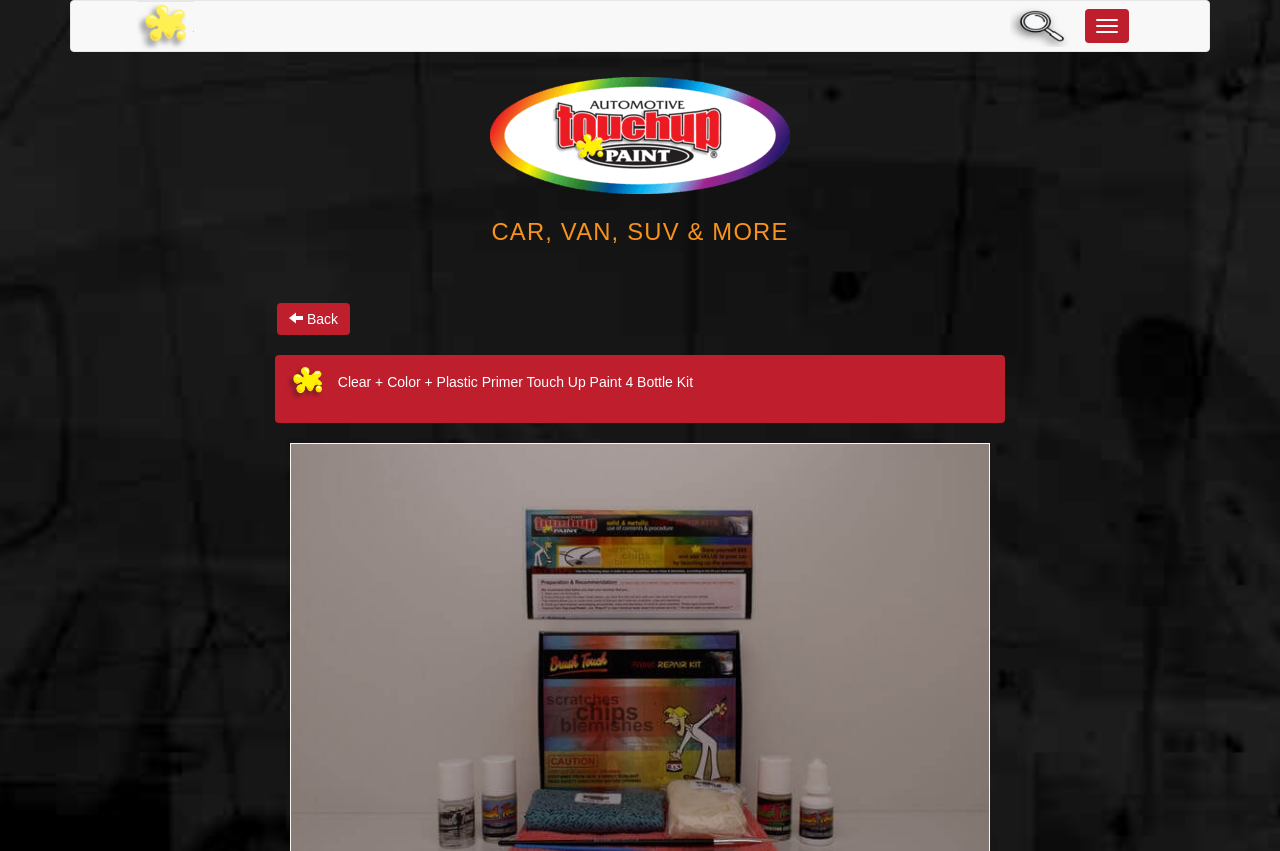Based on the image, please elaborate on the answer to the following question:
What is the navigation feature on the top right corner?

The button 'Toggle navigation' is located on the top right corner of the webpage, which suggests that it is a navigation feature that allows users to toggle the navigation menu.